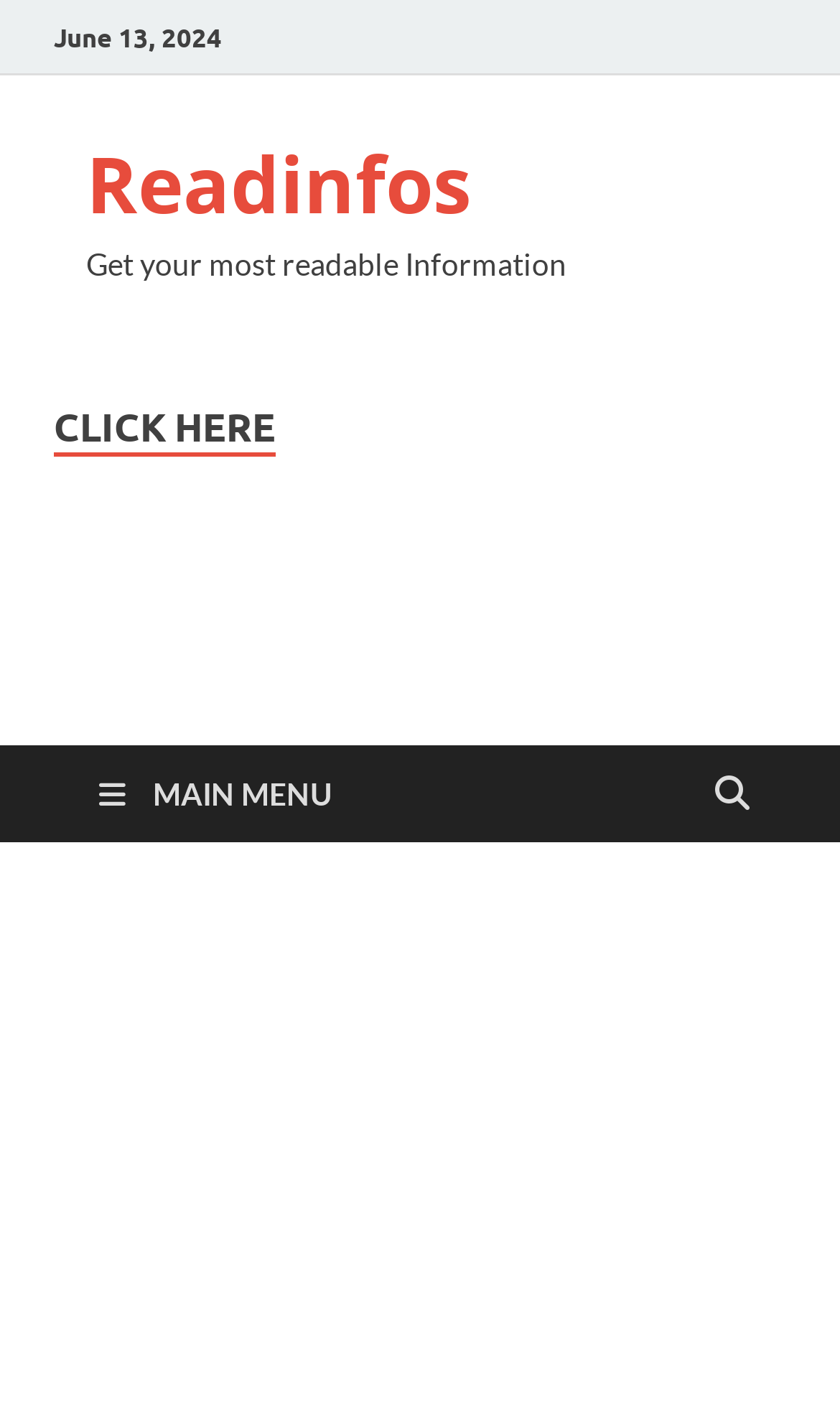Describe all the significant parts and information present on the webpage.

The webpage appears to be an article or blog post about Jesse McFadden, with a title that includes his name, wiki, biography, age, family, and incident details. 

At the top left of the page, there is a date "June 13, 2024". Next to it, on the same horizontal level, is a link to "Readinfos" with a tagline "Get your most readable Information" to its right. 

Below these elements, there is a section with a heading "CLICK HERE". This section takes up a significant portion of the page, spanning from the left edge to about three-quarters of the way across the page.

On the right side of the page, near the middle, there are two buttons. The top one is a search icon, and the bottom one is labeled "MAIN MENU".